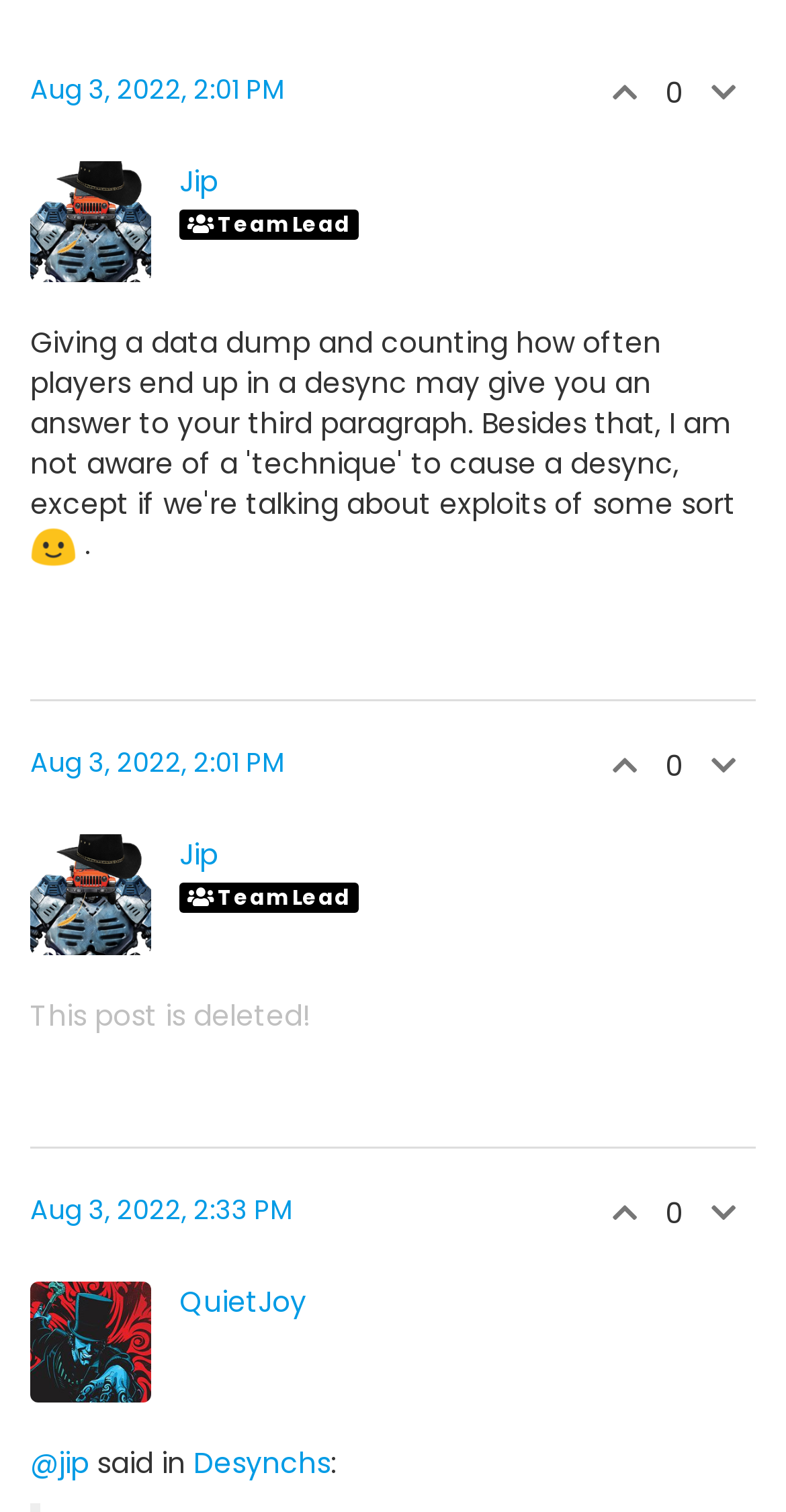Locate the bounding box coordinates of the UI element described by: "parent_node: 0". Provide the coordinates as four float numbers between 0 and 1, formatted as [left, top, right, bottom].

[0.879, 0.048, 0.962, 0.075]